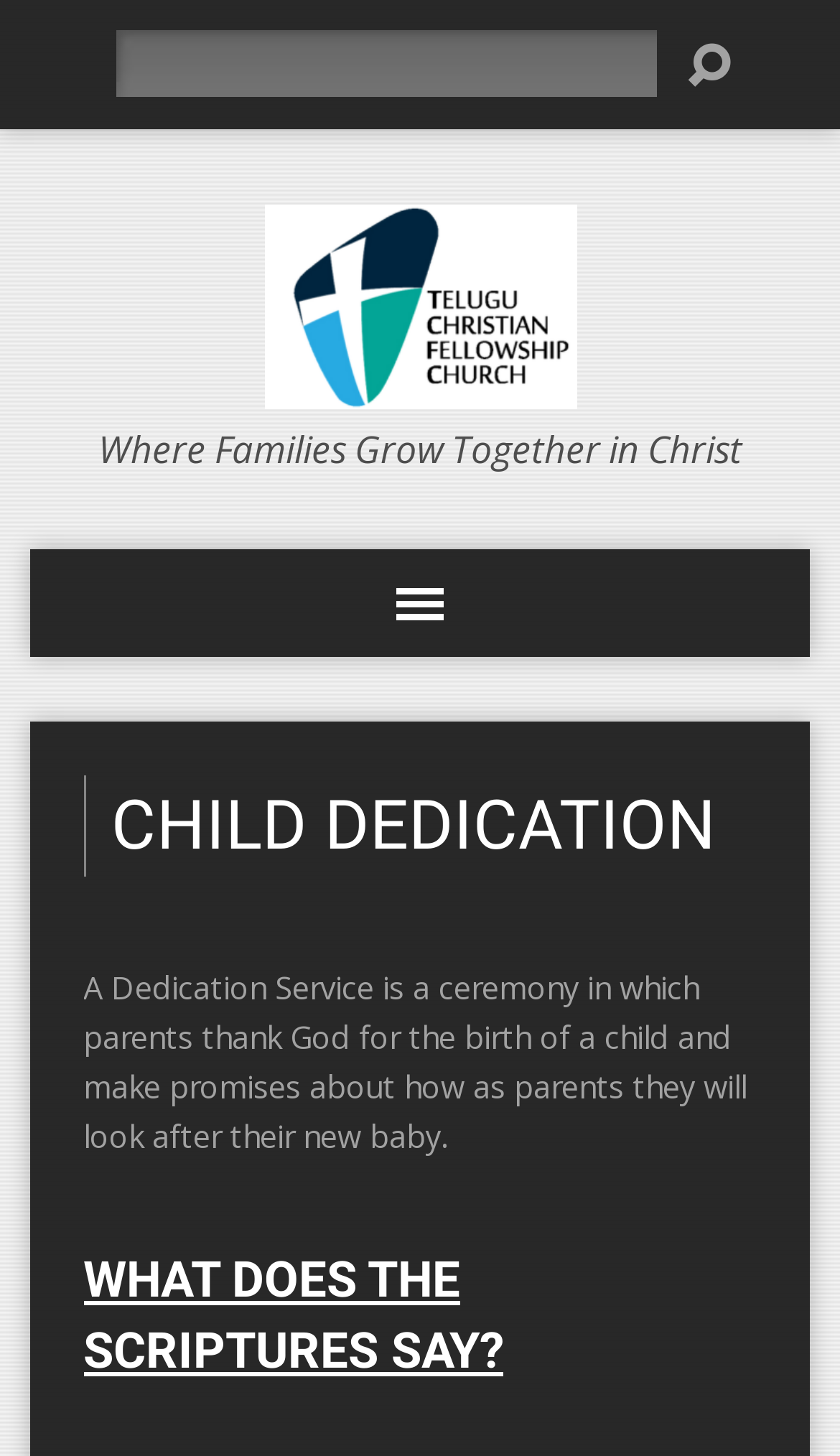Given the description: "aria-label="Search" name="s"", determine the bounding box coordinates of the UI element. The coordinates should be formatted as four float numbers between 0 and 1, [left, top, right, bottom].

[0.137, 0.021, 0.783, 0.067]